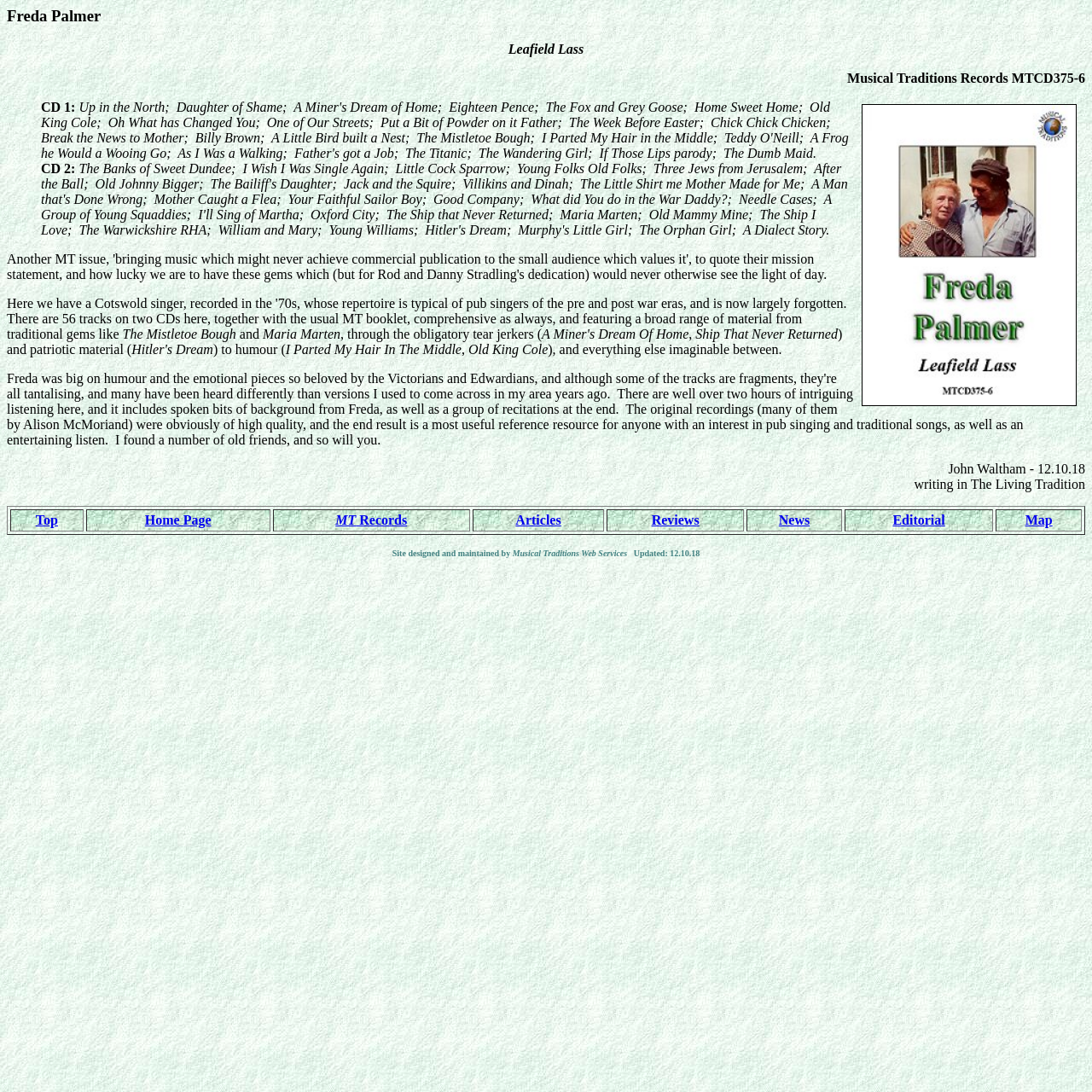Based on the image, please respond to the question with as much detail as possible:
What is the name of the web service?

The name of the web service can be found in the StaticText element 'Musical Traditions Web Services' with bounding box coordinates [0.469, 0.502, 0.574, 0.511].